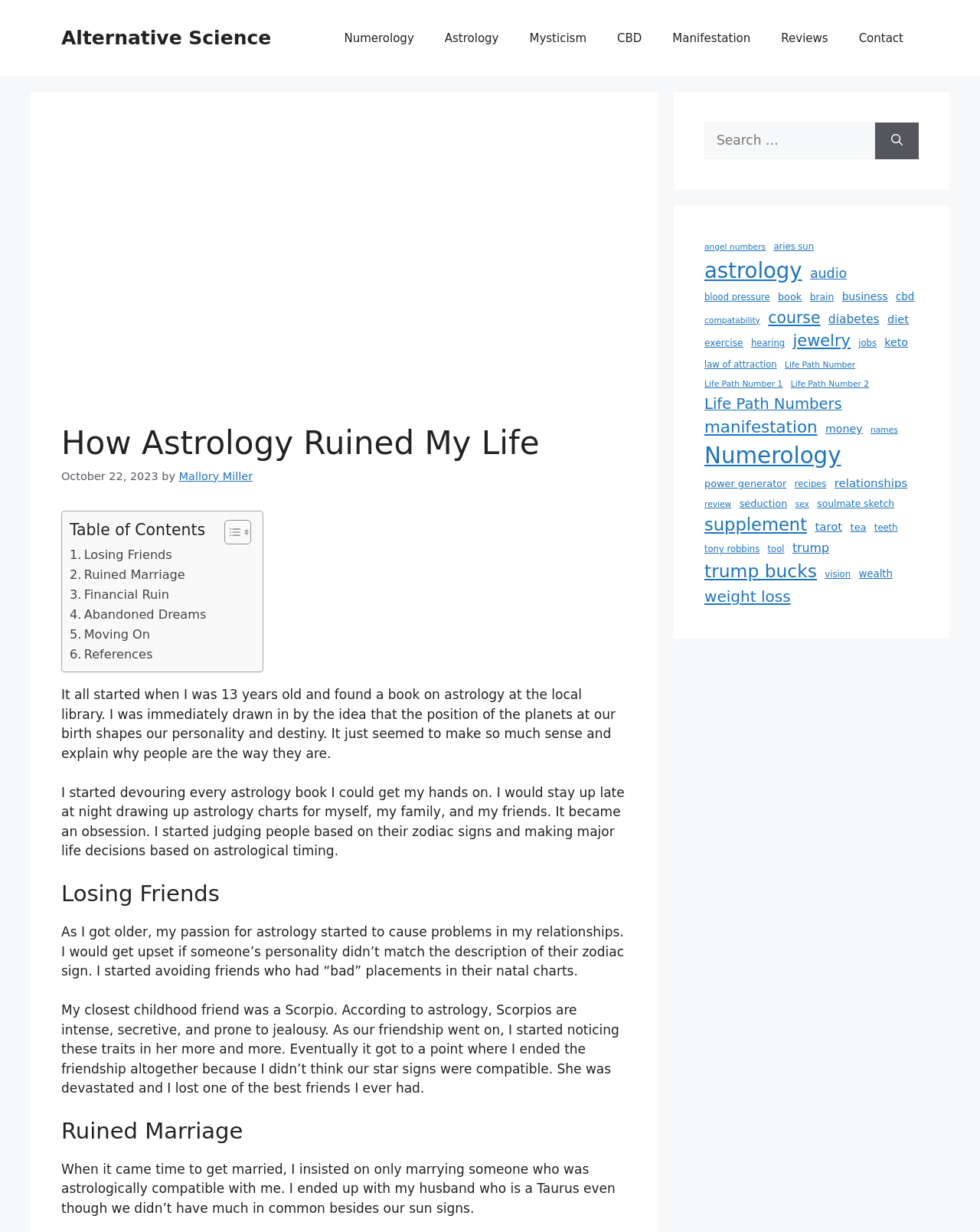Using floating point numbers between 0 and 1, provide the bounding box coordinates in the format (top-left x, top-left y, bottom-right x, bottom-right y). Locate the UI element described here: Life Path Numbers

[0.719, 0.319, 0.859, 0.337]